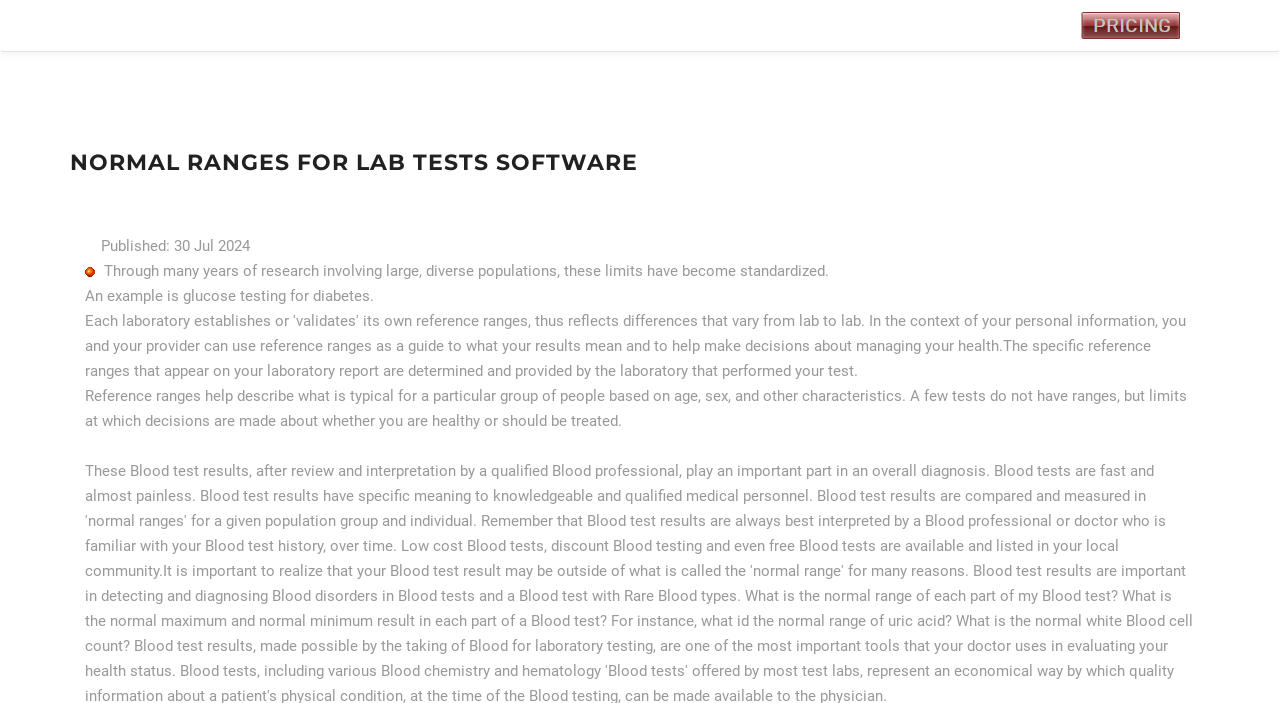What is an example of a test that uses reference ranges?
Using the image, respond with a single word or phrase.

Glucose testing for diabetes